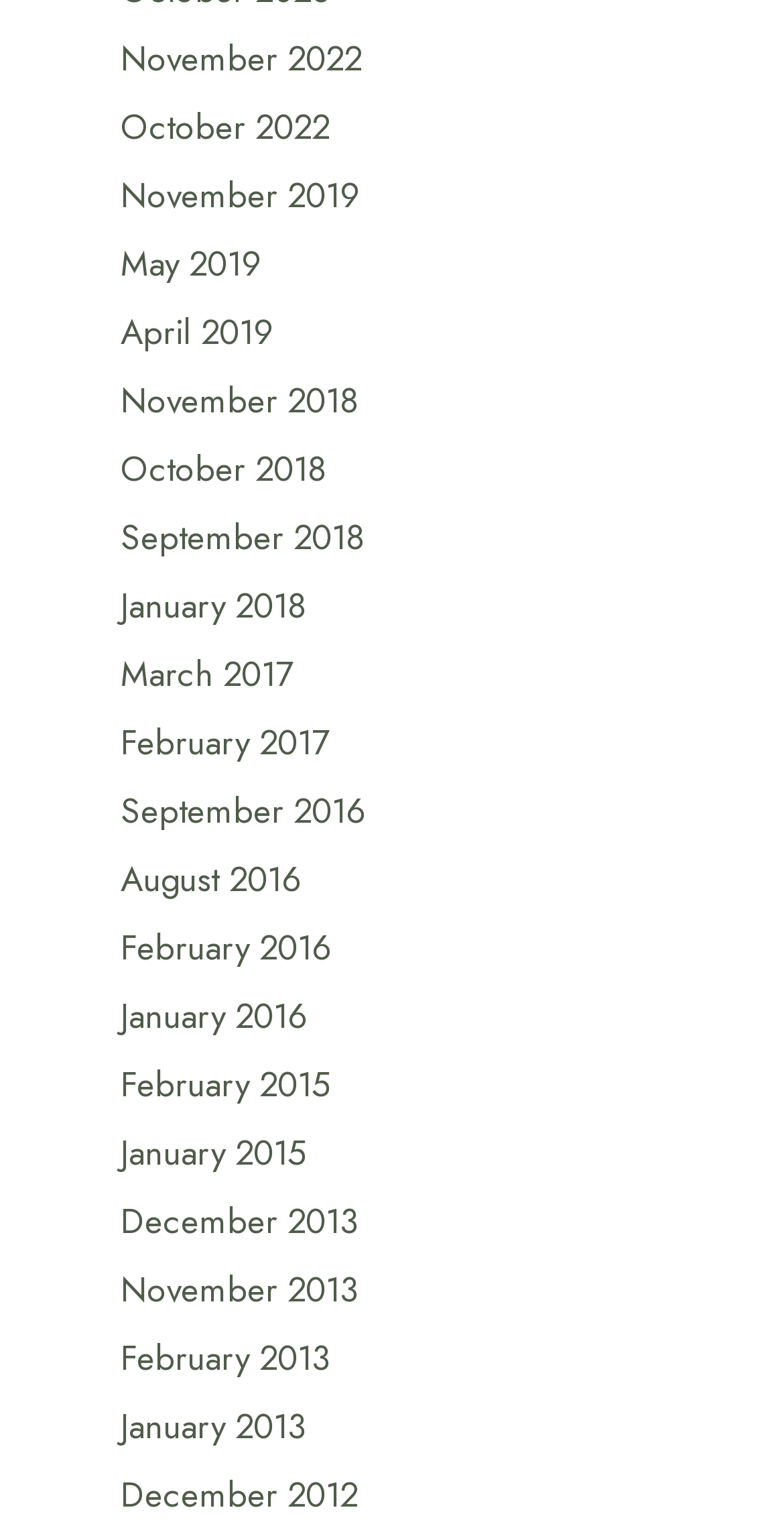Examine the screenshot and answer the question in as much detail as possible: Is there a link for March 2018?

I searched the list of links and did not find a link containing 'March 2018', indicating that this specific month and year are not listed on the webpage.